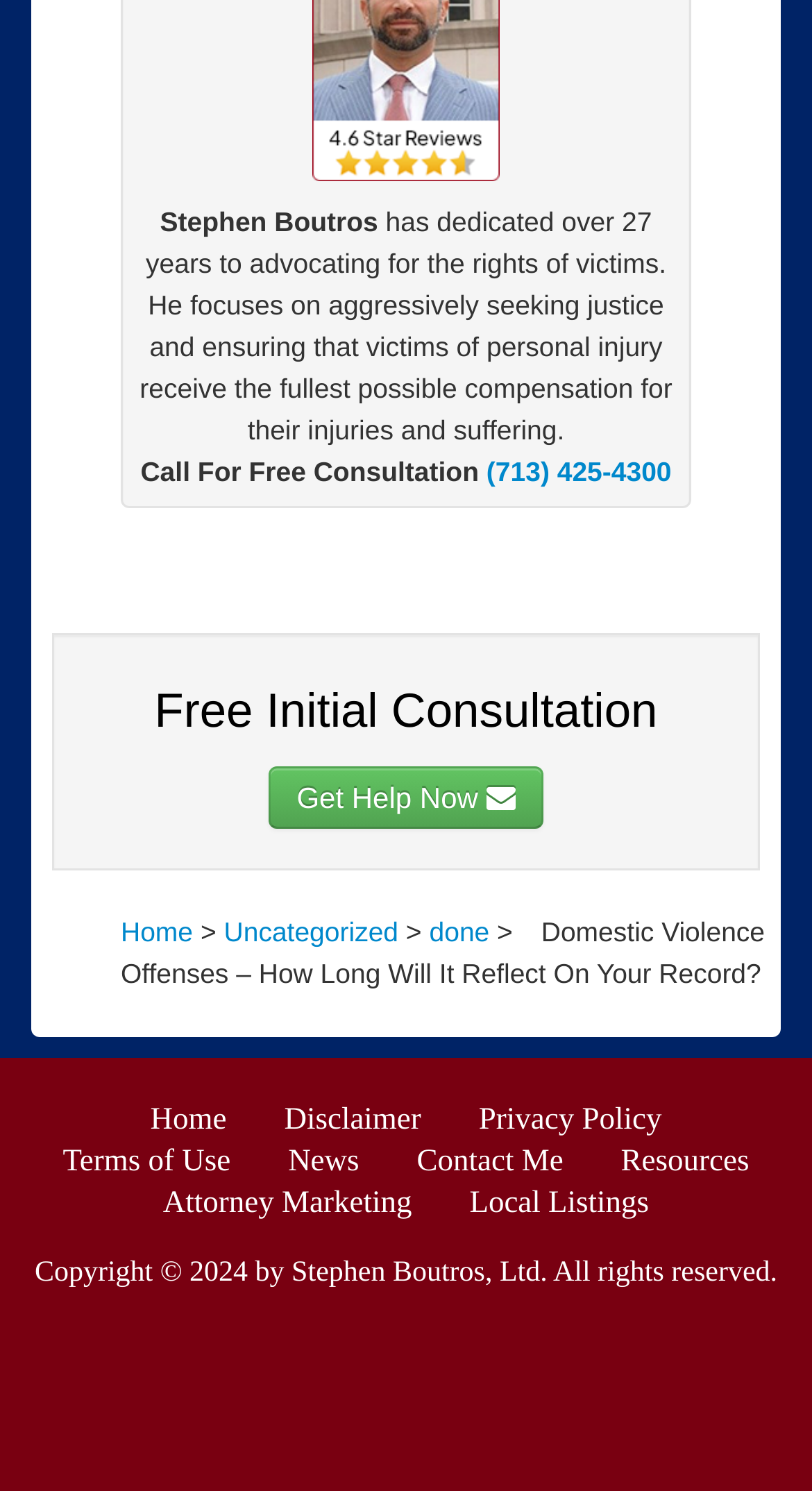What is the name of the lawyer's company?
Please use the image to provide an in-depth answer to the question.

I found the name of the lawyer's company by looking at the static text element with the text 'Copyright © 2024 by Stephen Boutros, Ltd. All rights reserved.' which is located at the bottom of the webpage.